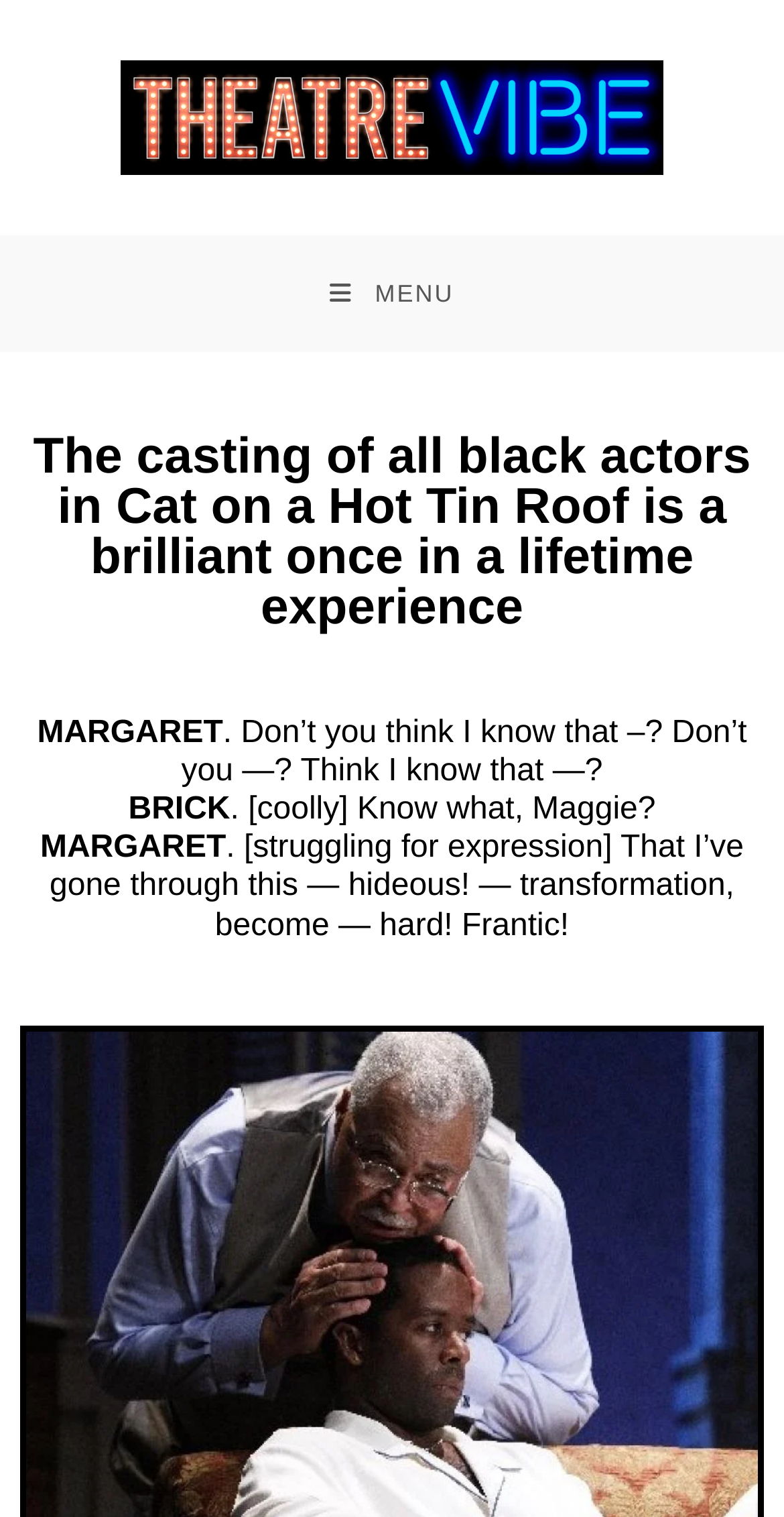Write an elaborate caption that captures the essence of the webpage.

The webpage is a review of the play "Cat on a Hot Tin Roof" at the Novello Theatre in 2009. At the top left of the page, there is a link to "TheatreVibe" accompanied by an image with the same name. Below this, there is a link to a "Mobile Menu" with a "MENU" label to its right.

The main content of the page is a review of the play, with a heading that spans almost the entire width of the page, stating that the all-black cast is a "brilliant once in a lifetime experience". Below this heading, there are several blocks of text that appear to be dialogue from the play. The first block is a conversation between characters MARGARET and BRICK, with MARGARET speaking first, followed by BRICK's response. The second block is another conversation between the same characters, with MARGARET speaking again, followed by her continued dialogue.

The text blocks are positioned in a vertical column, with each block separated by a small gap. The characters' names, MARGARET and BRICK, are displayed in a slightly larger font size than the dialogue text. Overall, the webpage has a simple layout, with a focus on presenting the review and dialogue from the play.